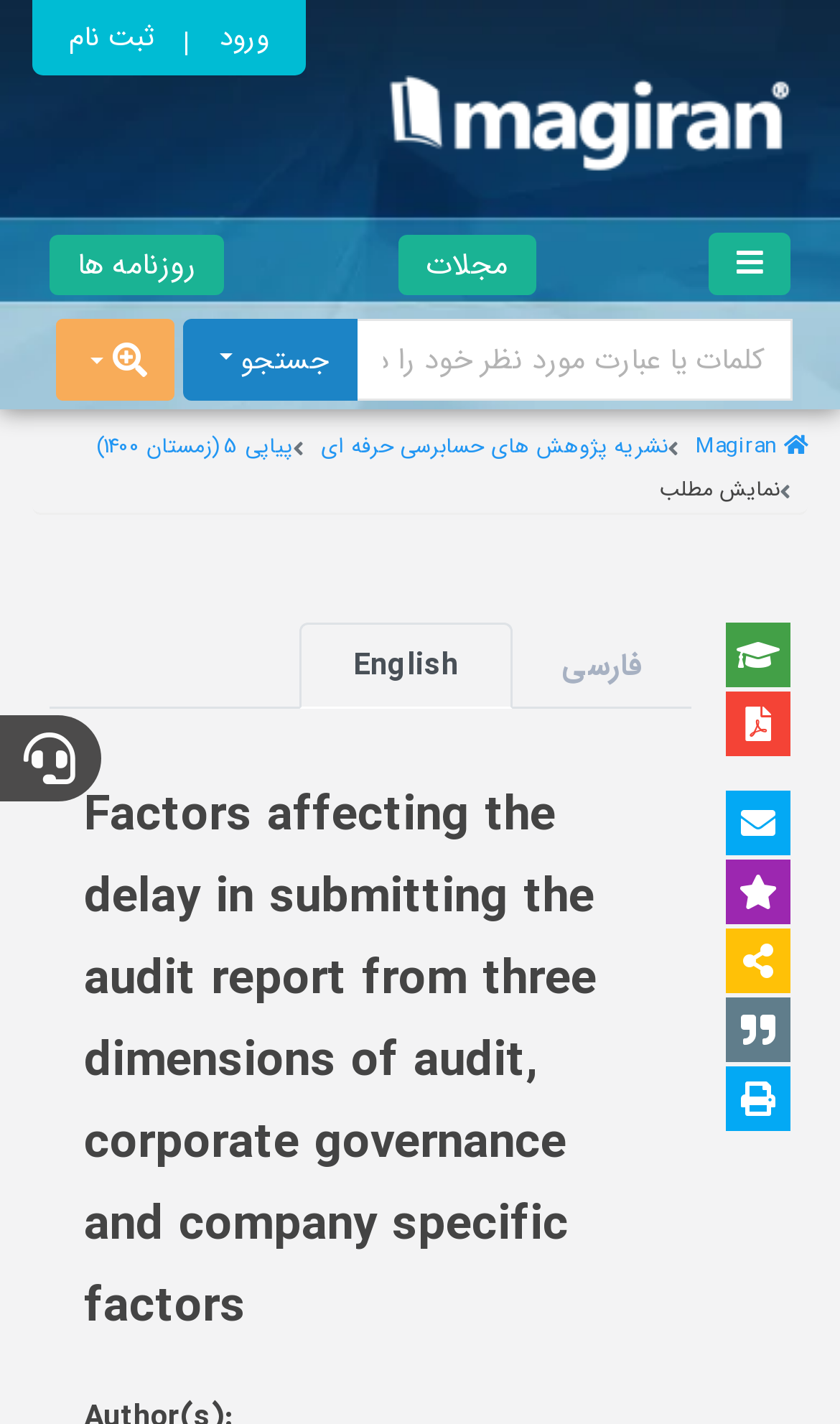How many languages can the user switch to from the tablist?
Using the image, answer in one word or phrase.

2